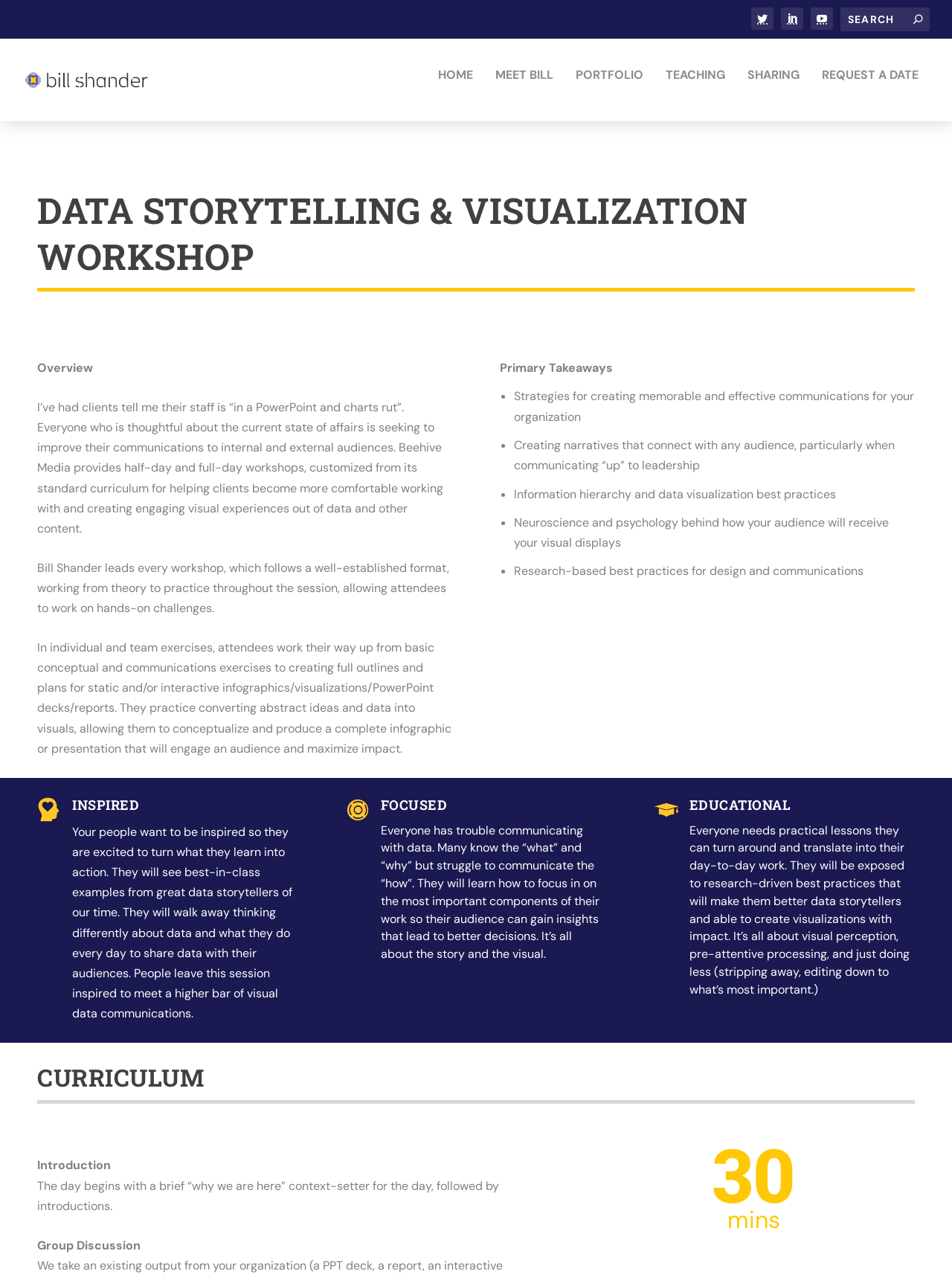Provide a one-word or brief phrase answer to the question:
What are the primary takeaways from the workshop?

Strategies for effective communications